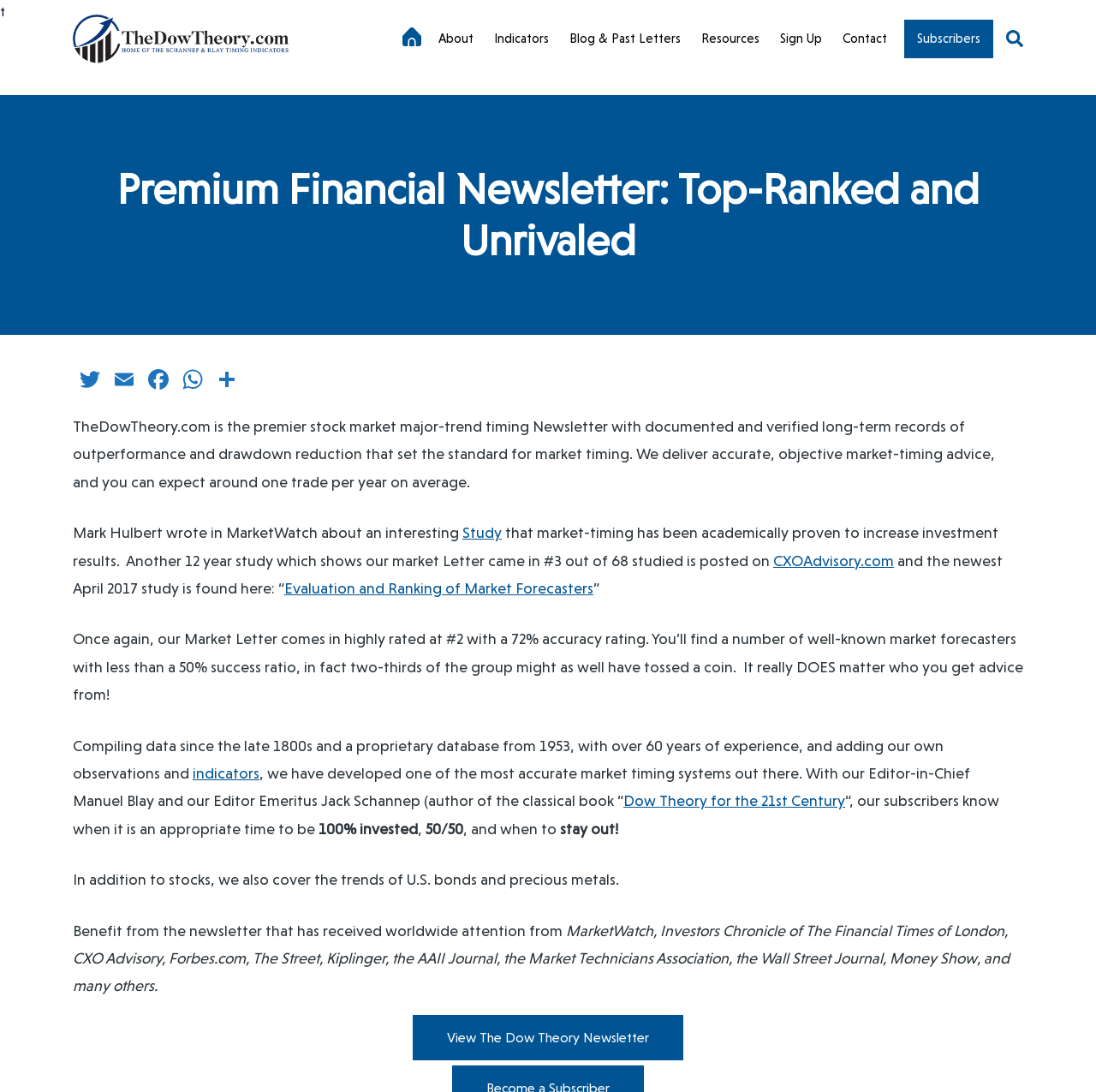Could you provide the bounding box coordinates for the portion of the screen to click to complete this instruction: "Sign Up for the newsletter"?

[0.709, 0.02, 0.753, 0.051]